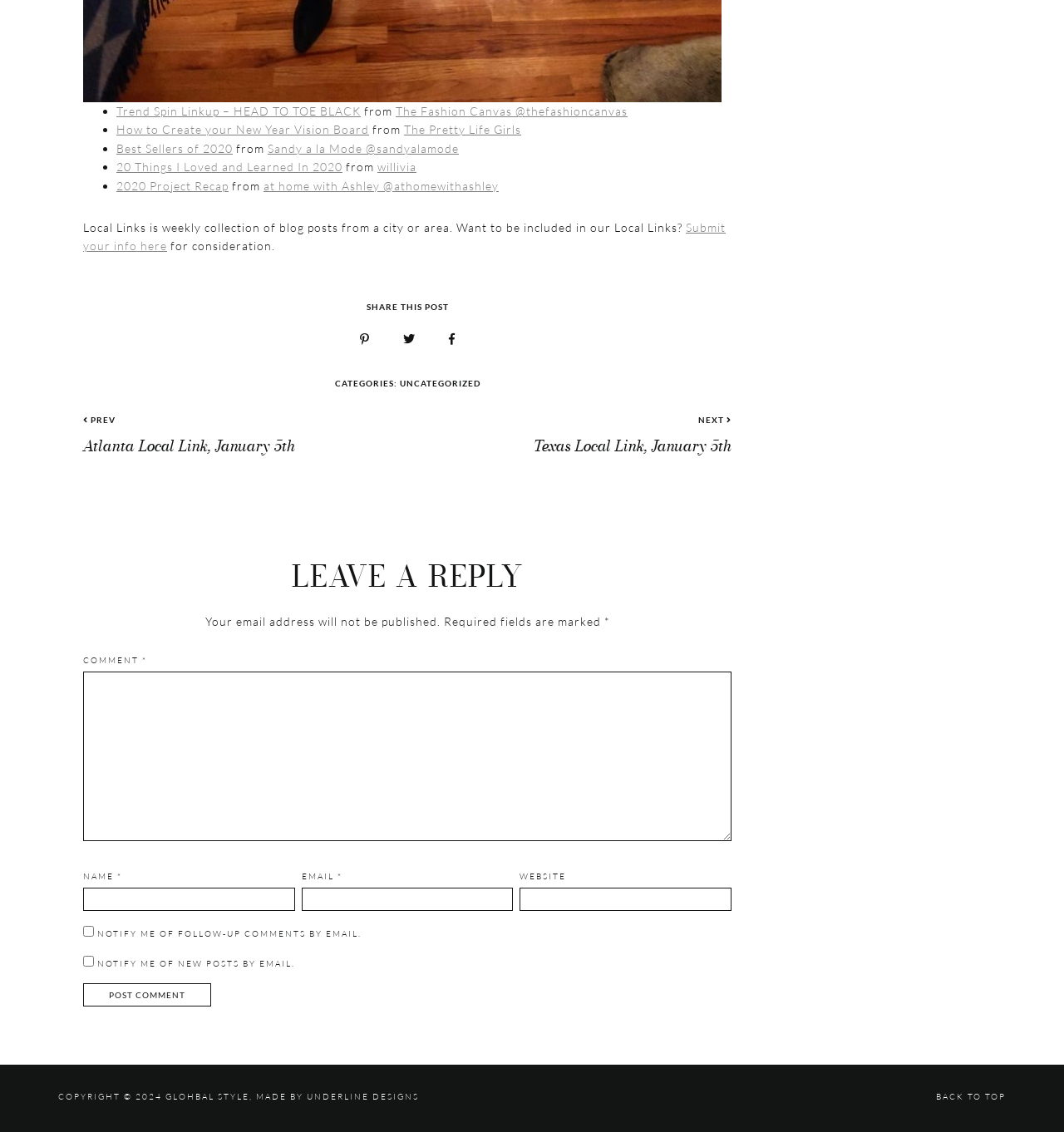Based on what you see in the screenshot, provide a thorough answer to this question: How can I submit my blog post for consideration?

I found a link element with the text 'Submit your info here' which is located near the StaticText element mentioning the 'Local Links' collection. This implies that clicking on this link will allow users to submit their blog post for consideration to be included in the 'Local Links' collection.